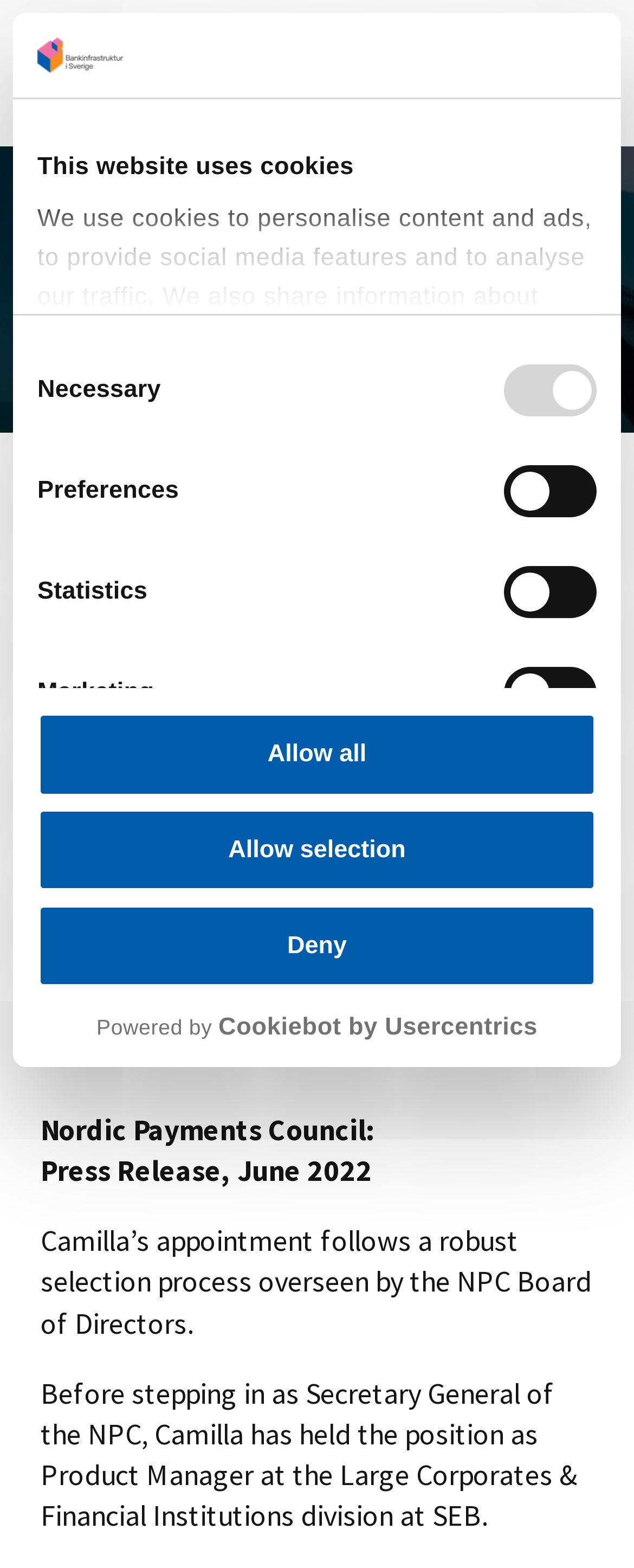Please determine the bounding box coordinates of the area that needs to be clicked to complete this task: 'Click the 'Allow selection' button'. The coordinates must be four float numbers between 0 and 1, formatted as [left, top, right, bottom].

[0.059, 0.516, 0.941, 0.569]